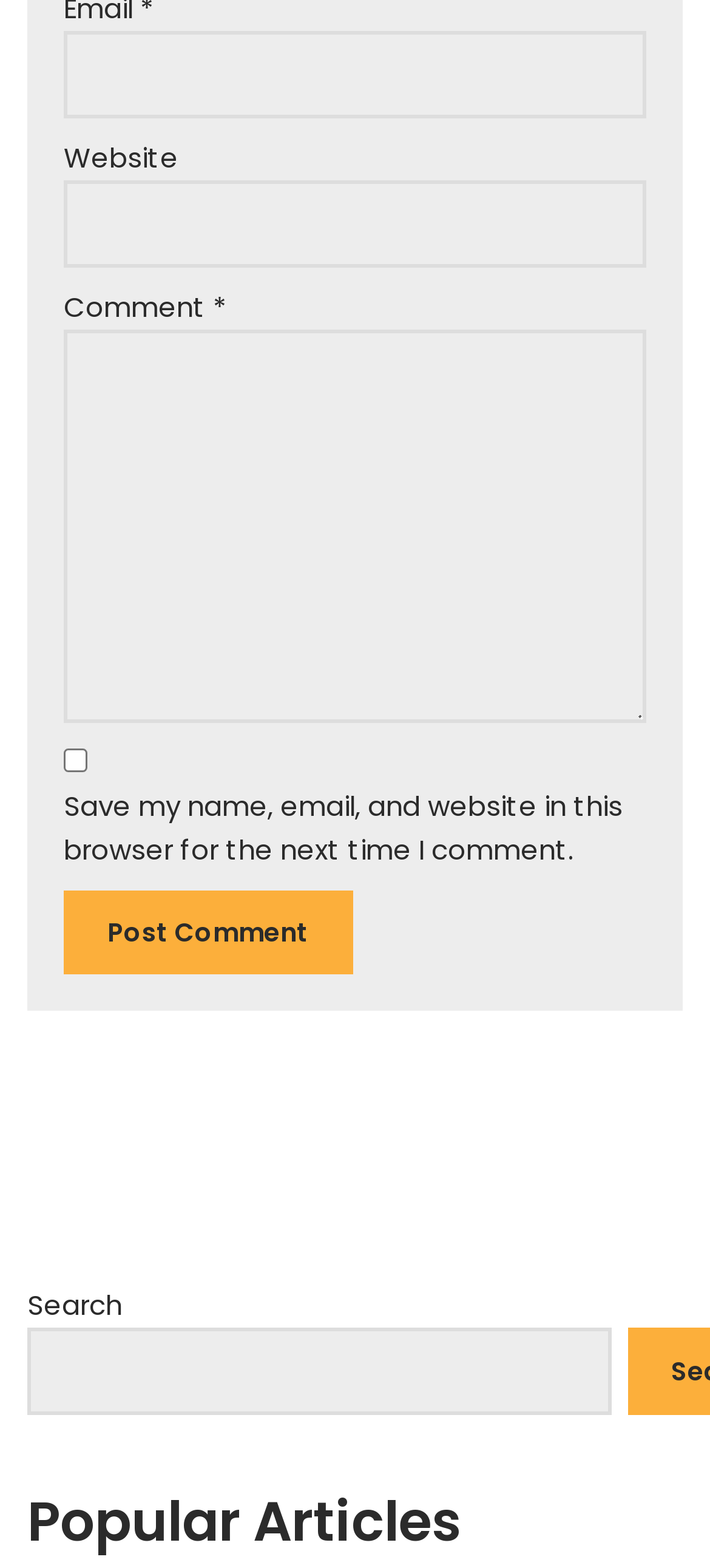What is the purpose of the checkbox?
Use the information from the image to give a detailed answer to the question.

The checkbox is located below the comment textbox and is labeled 'Save my name, email, and website in this browser for the next time I comment.' This suggests that its purpose is to save the user's comment information for future use.